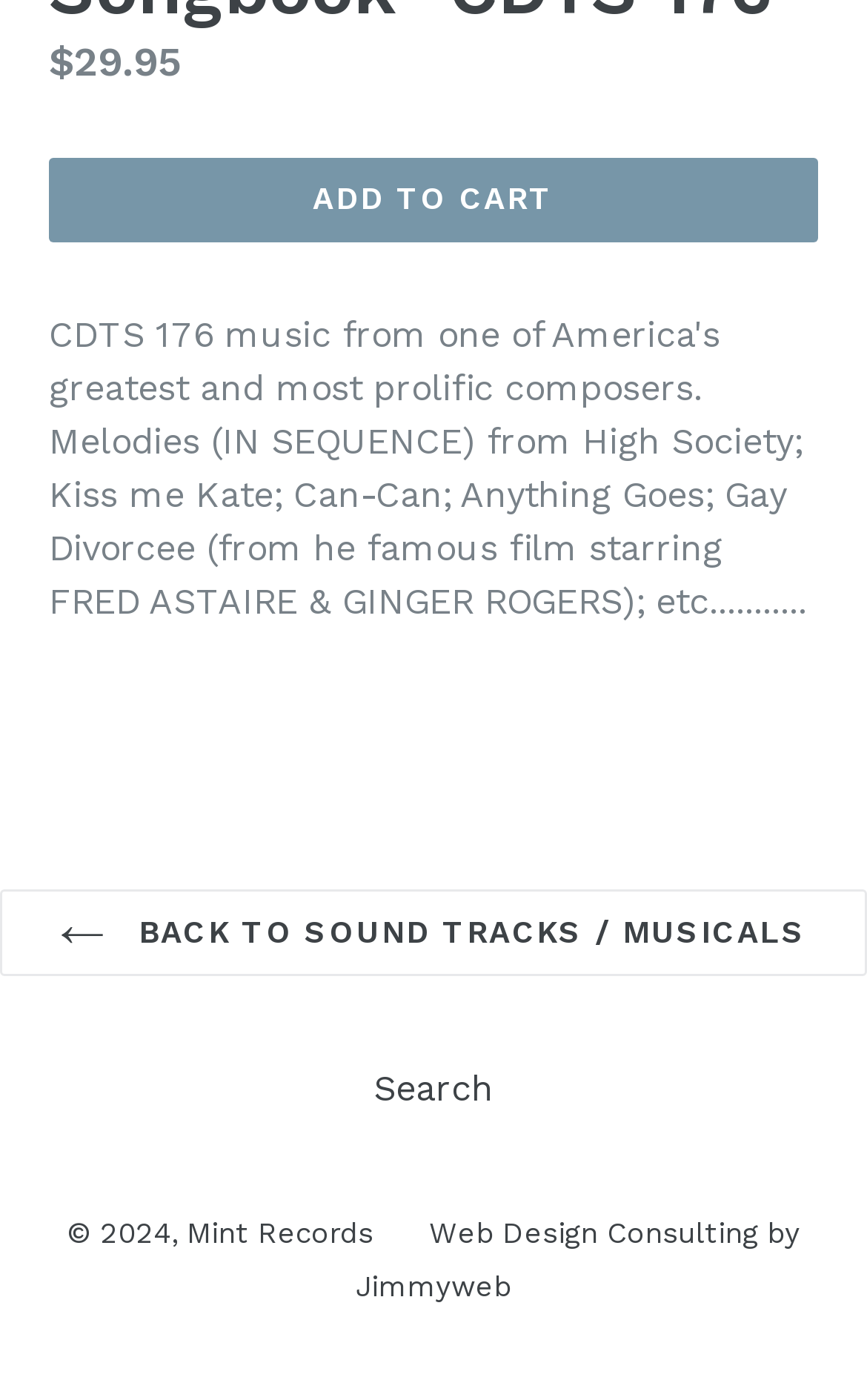What is the year of copyright?
Please respond to the question with a detailed and informative answer.

The StaticText element with bounding box coordinates [0.077, 0.869, 0.215, 0.893] mentions the copyright year as '2024'.